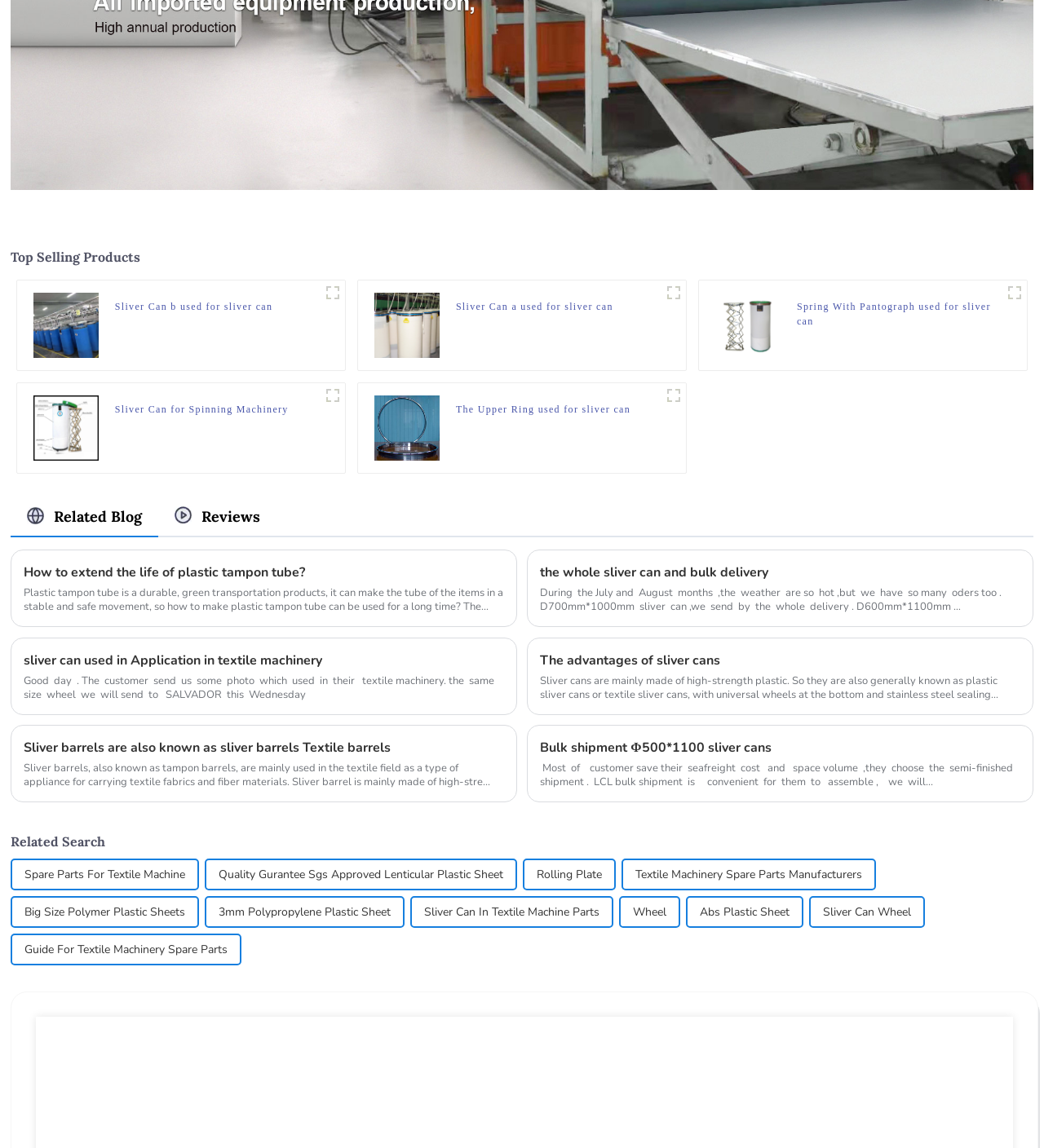Find the bounding box coordinates of the area to click in order to follow the instruction: "Follow the link to 'Spare Parts For Textile Machine'".

[0.023, 0.749, 0.177, 0.774]